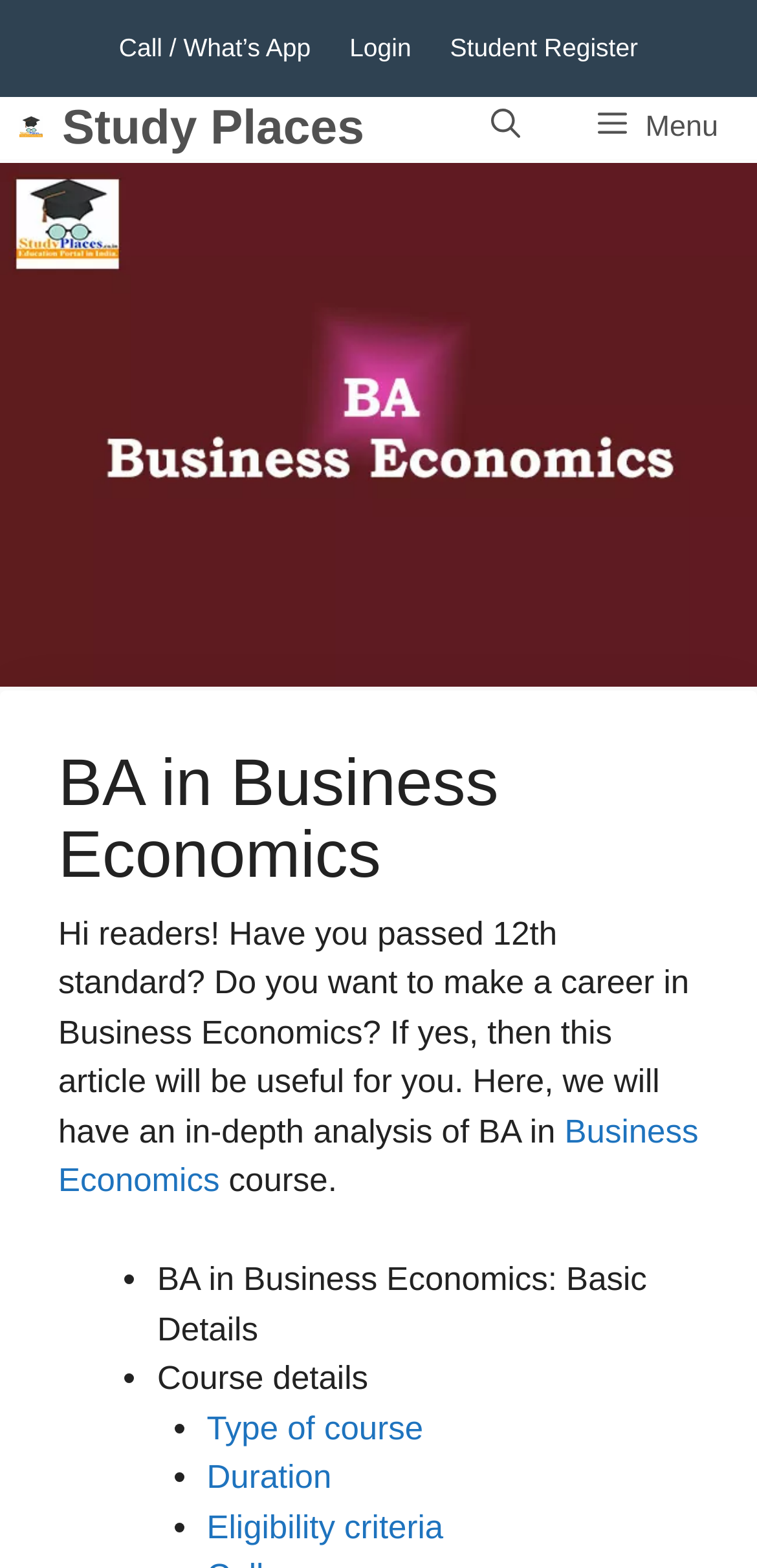Please find and provide the title of the webpage.

BA in Business Economics